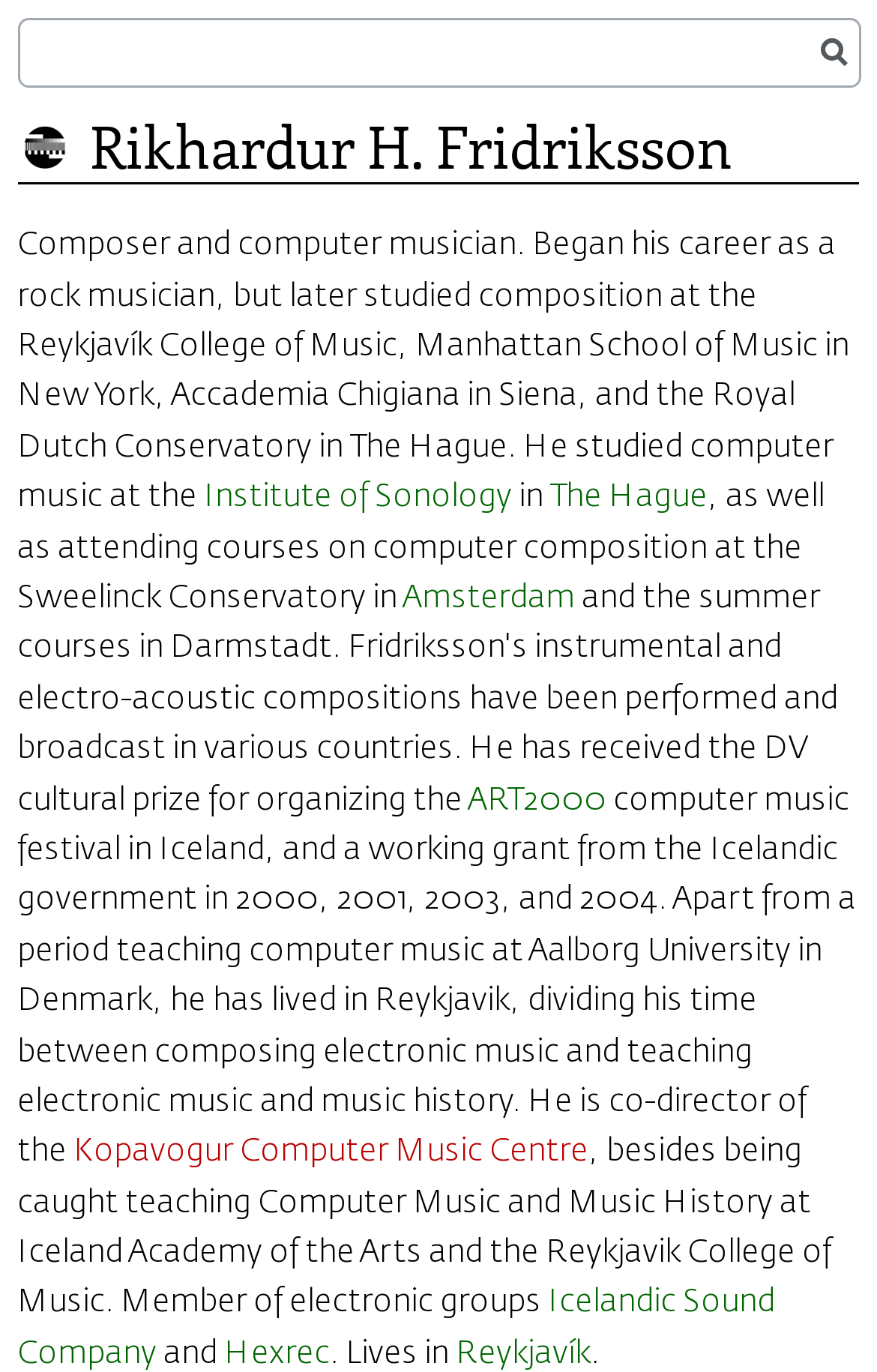Please extract the webpage's main title and generate its text content.

Rikhardur H. Fridriksson